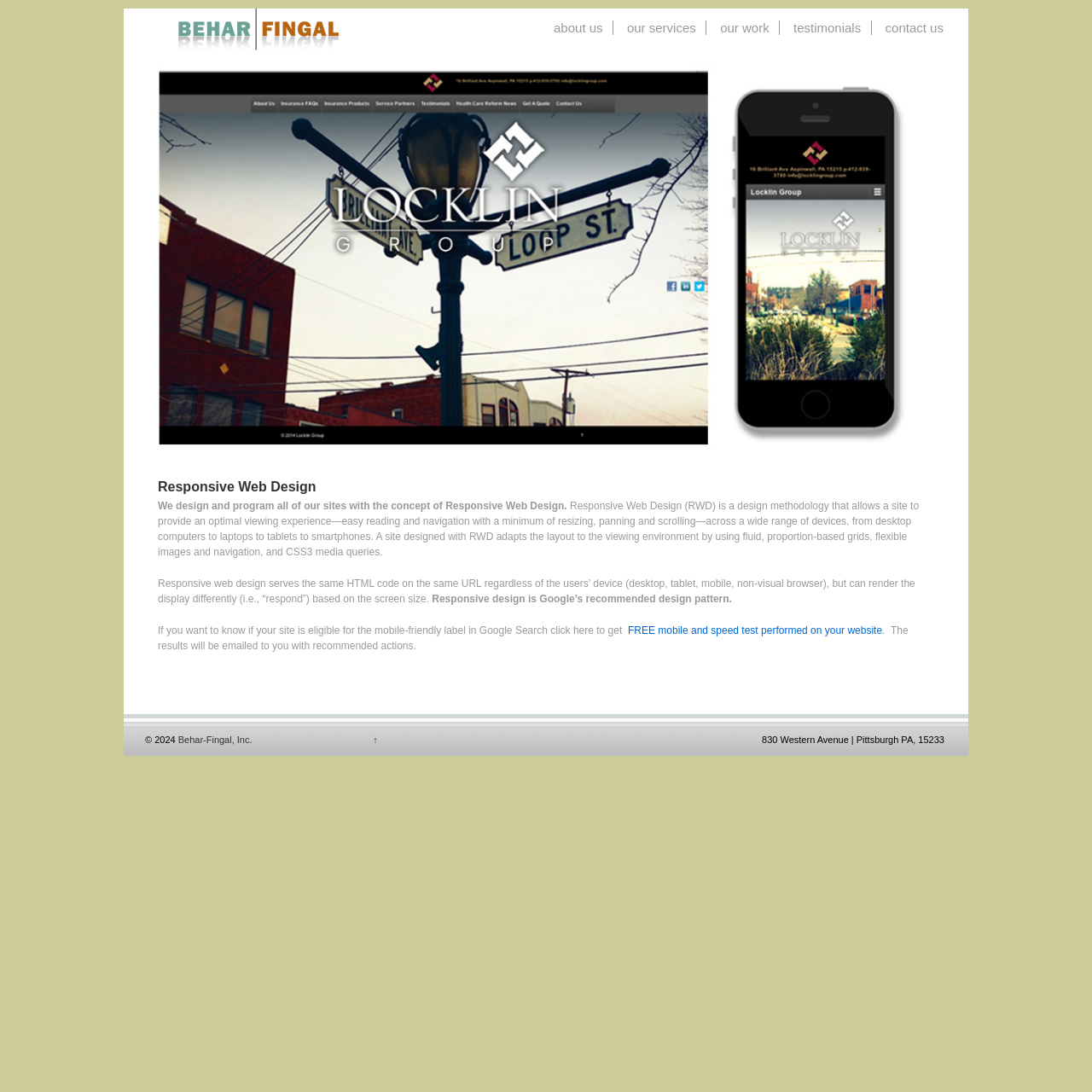Based on the image, please respond to the question with as much detail as possible:
What is the address of Behar-Fingal, Inc.?

I found the address at the bottom of the webpage, where there is a static text element with the address '830 Western Avenue | Pittsburgh PA, 15233'.